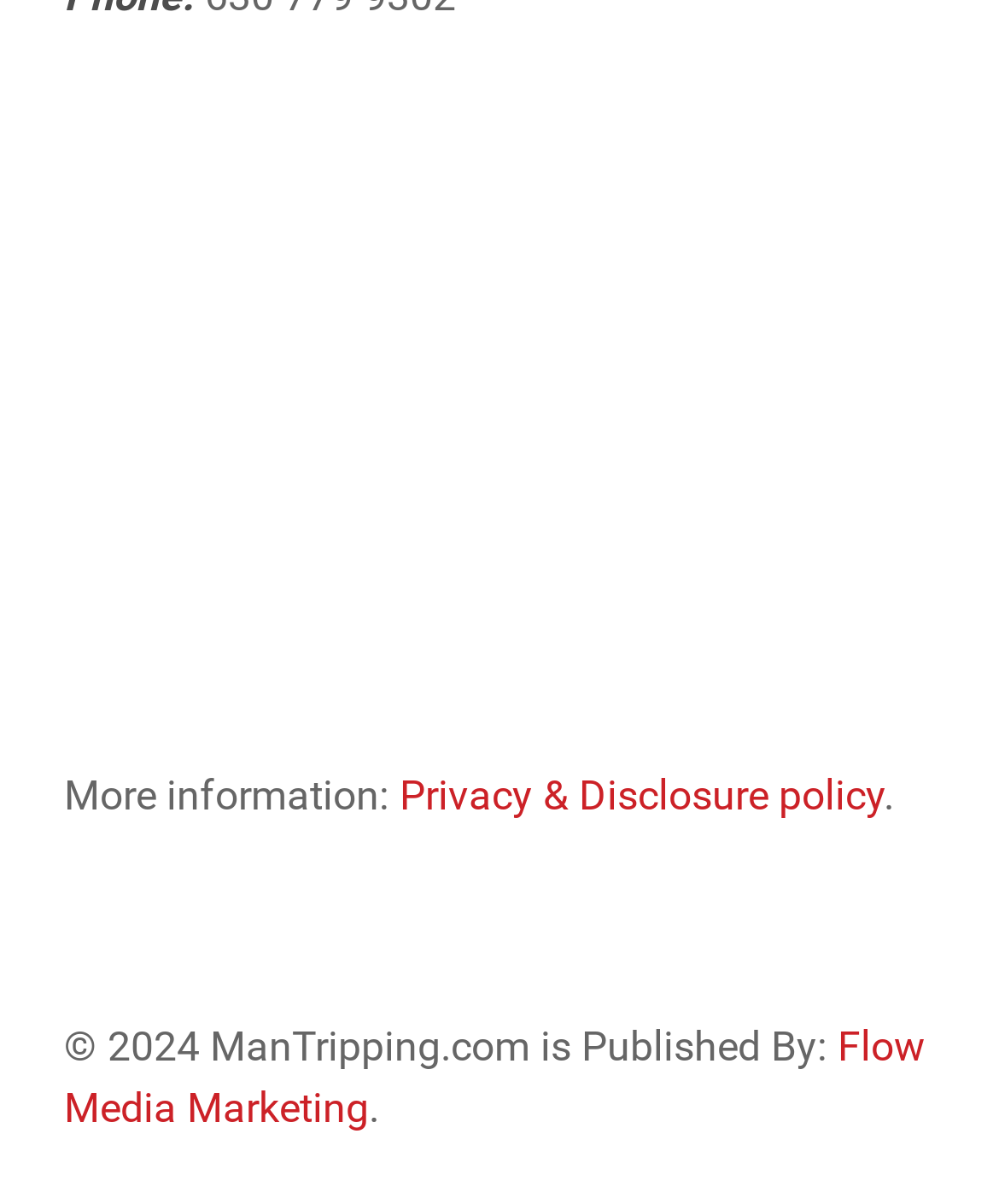Find the bounding box coordinates for the HTML element specified by: "alt="Pinterest"".

[0.064, 0.206, 0.146, 0.246]